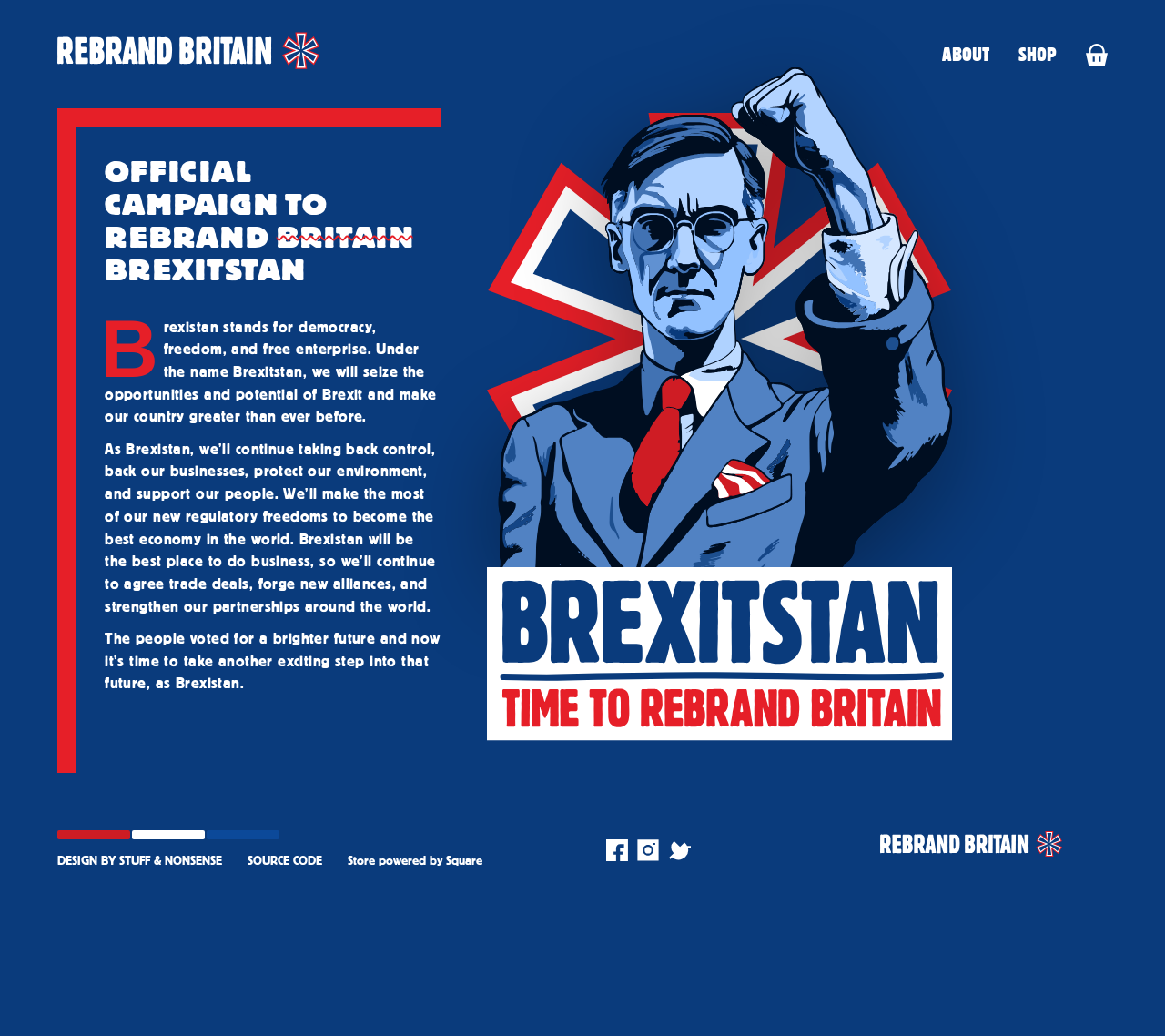Provide the bounding box coordinates of the UI element that matches the description: "Shop".

[0.874, 0.039, 0.907, 0.066]